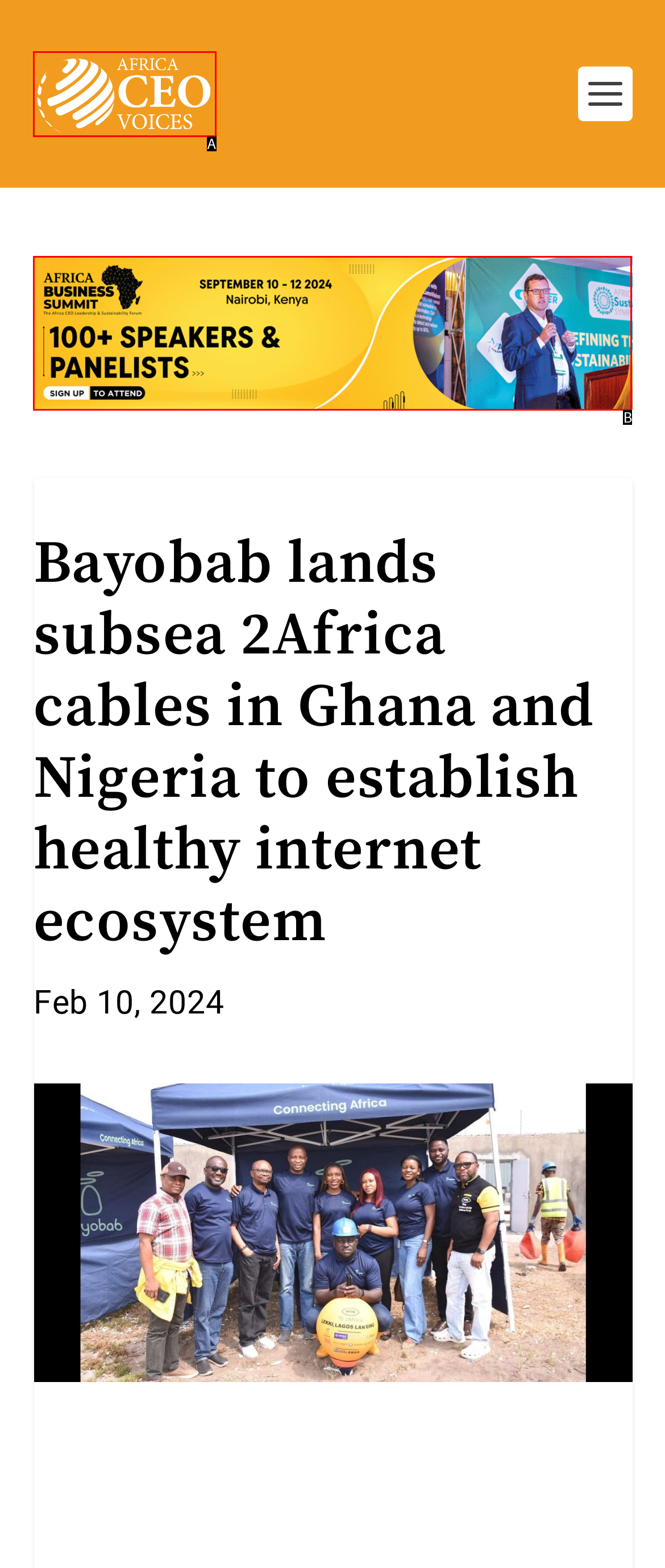Match the description: alt="Advertisement" to the correct HTML element. Provide the letter of your choice from the given options.

B